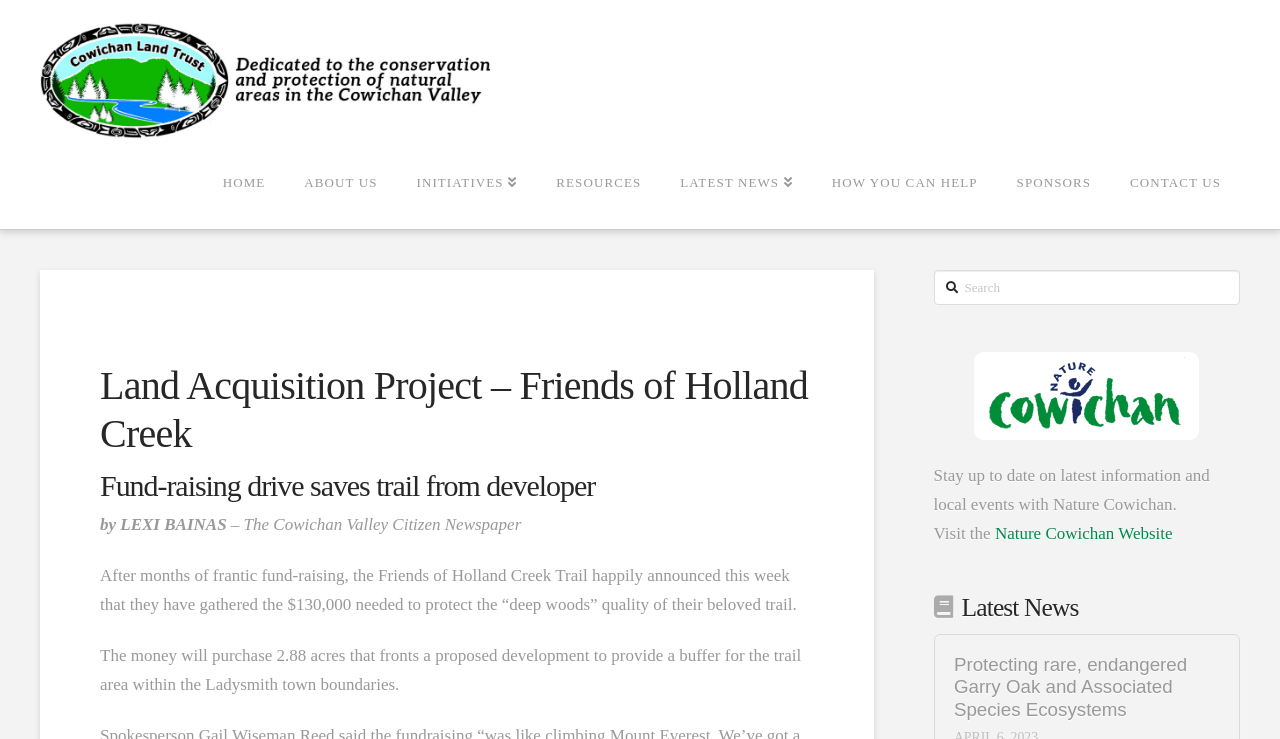Find the bounding box coordinates of the element to click in order to complete this instruction: "Visit the Nature Cowichan Website". The bounding box coordinates must be four float numbers between 0 and 1, denoted as [left, top, right, bottom].

[0.777, 0.709, 0.916, 0.734]